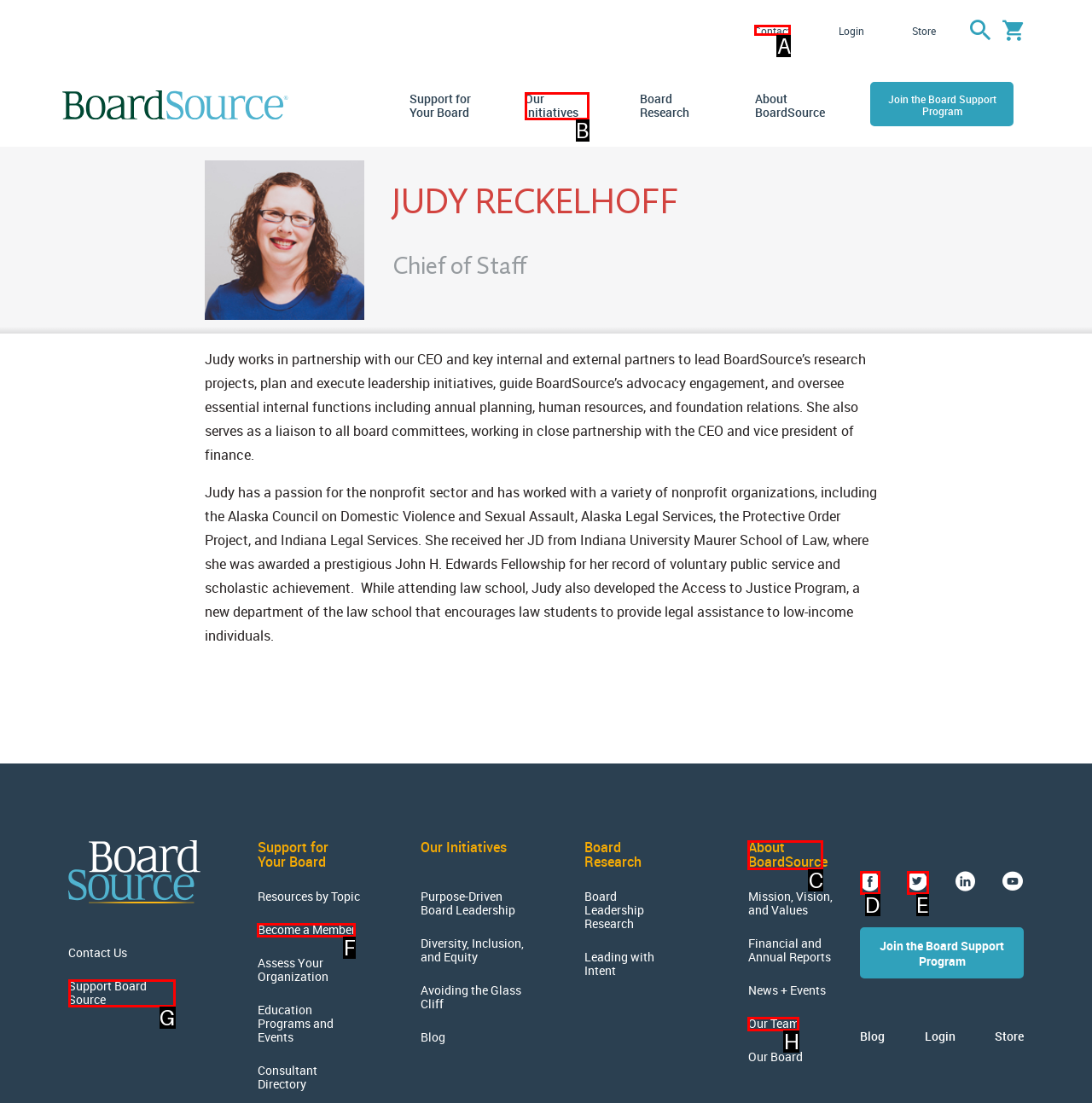Point out the specific HTML element to click to complete this task: Click Contact Reply with the letter of the chosen option.

A